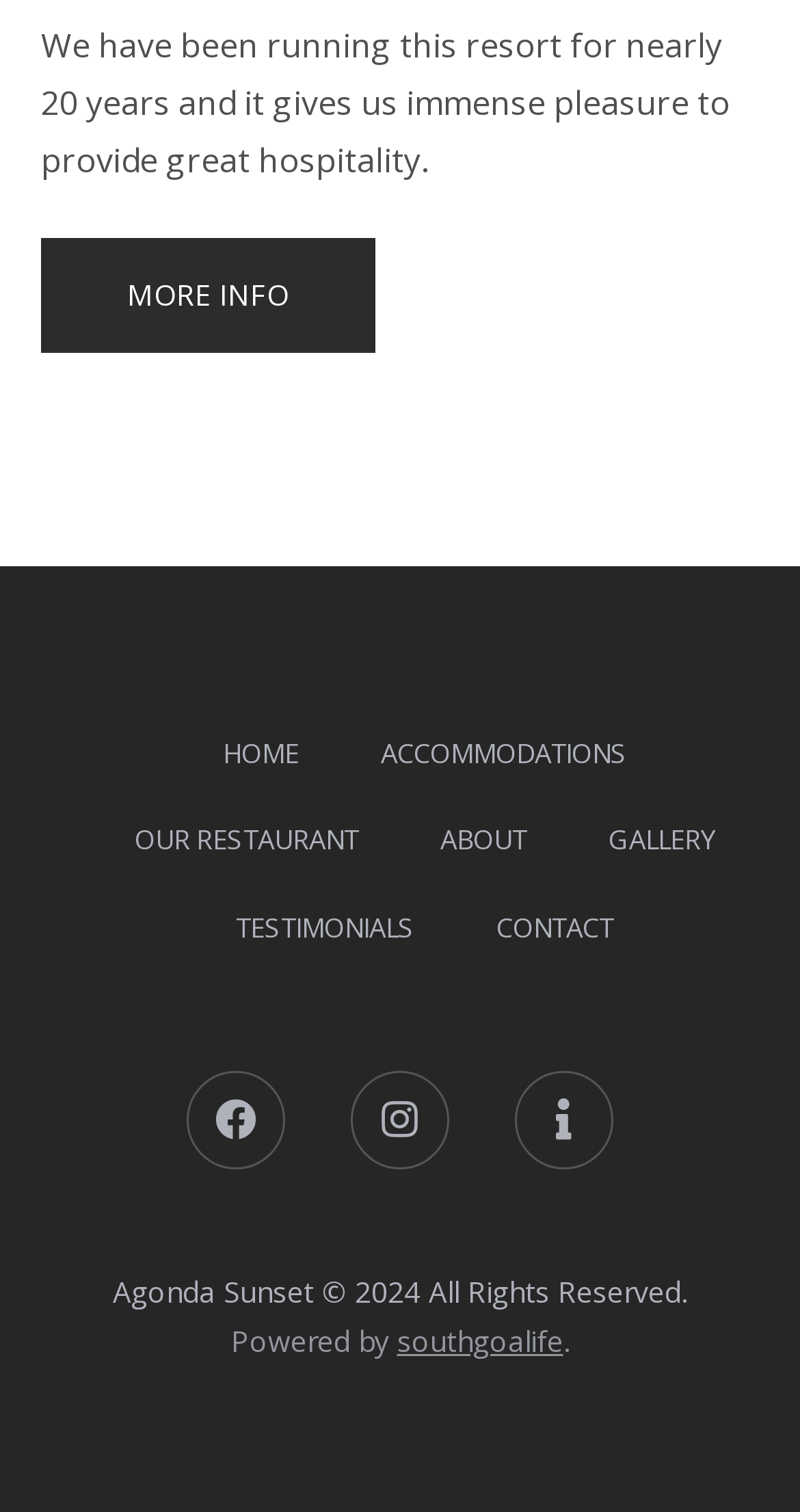What is the name of the company that powered the website?
Kindly give a detailed and elaborate answer to the question.

The name of the company that powered the website can be found at the bottom of the webpage, where it says 'Powered by southgoalife'.